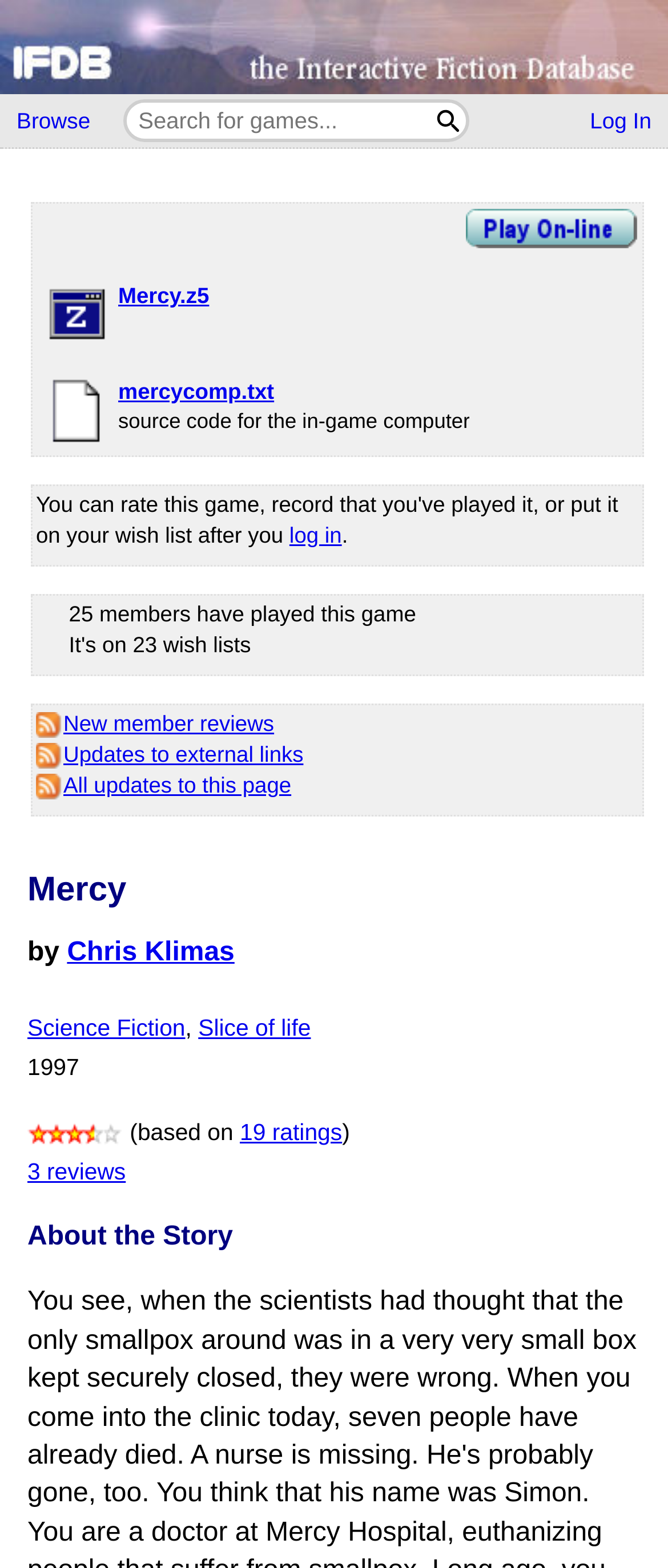What is the rating of this game?
Based on the screenshot, give a detailed explanation to answer the question.

The rating of the game can be found in the image '3½ Stars' which is located near the bottom of the page.